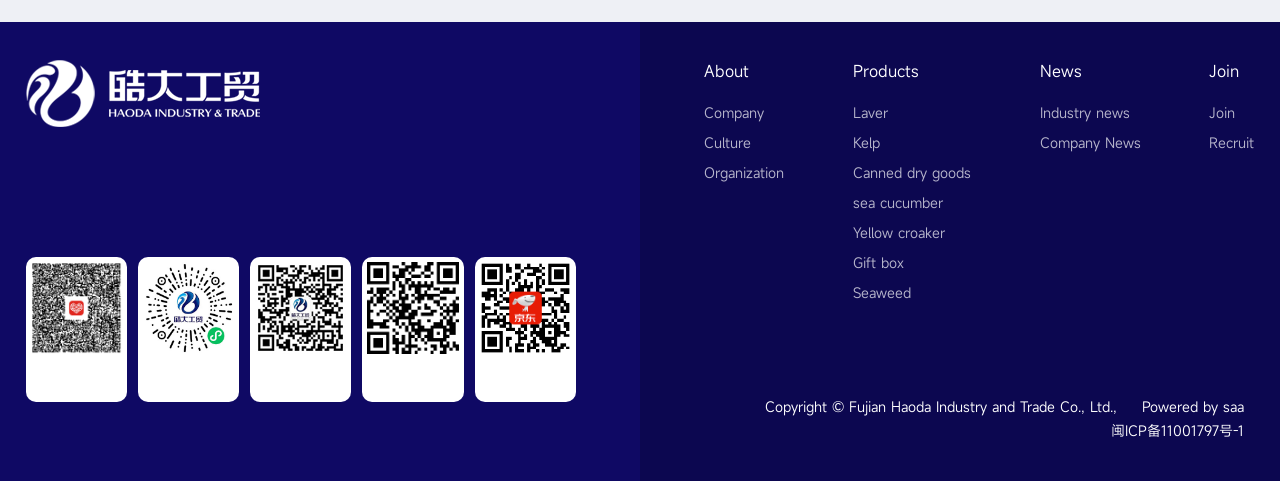What is the website powered by?
Please use the visual content to give a single word or phrase answer.

saa